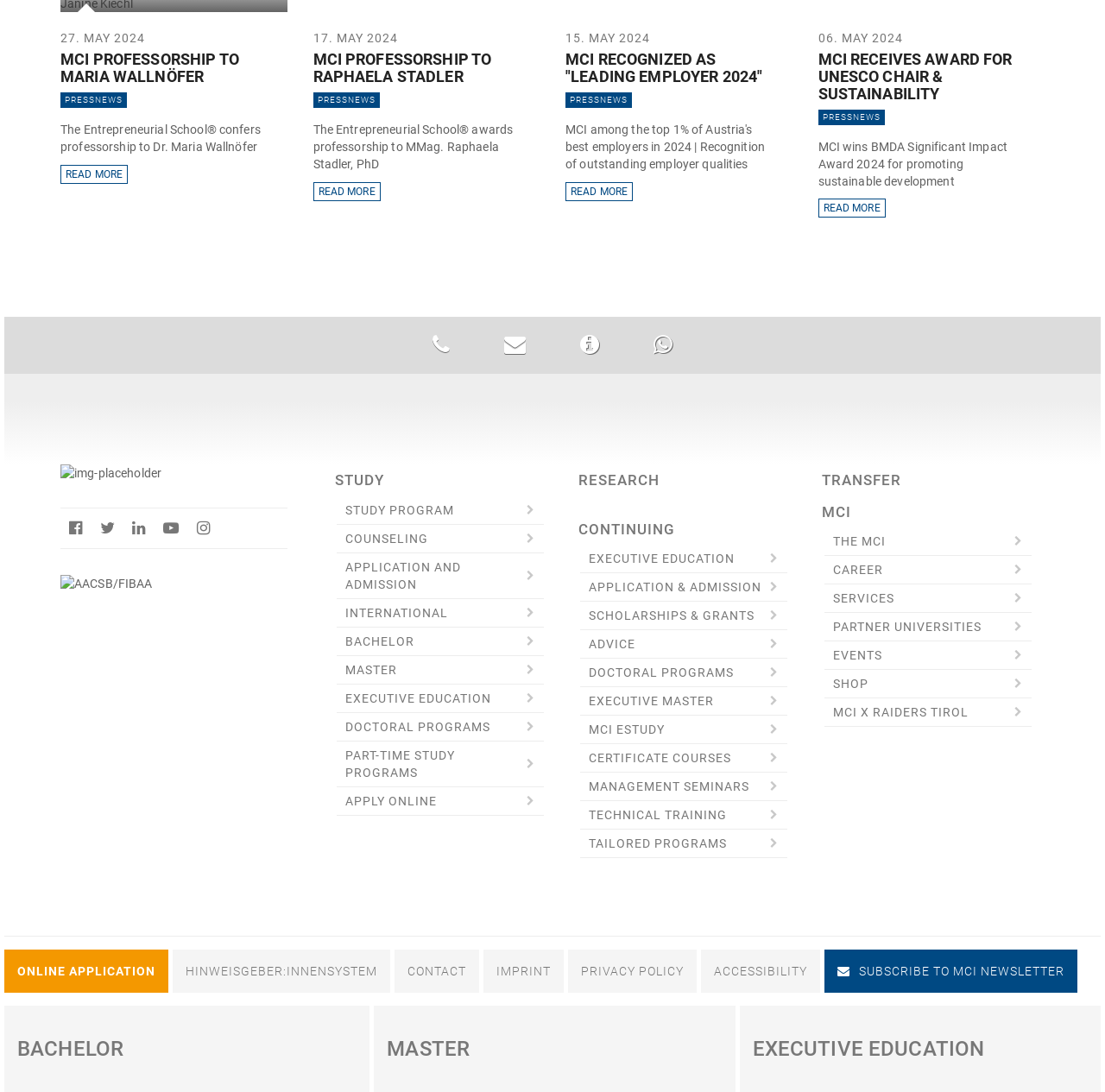Locate the bounding box coordinates of the element to click to perform the following action: 'Get information about MCI receives award for UNESCO chair & sustainability'. The coordinates should be given as four float values between 0 and 1, in the form of [left, top, right, bottom].

[0.74, 0.182, 0.801, 0.2]